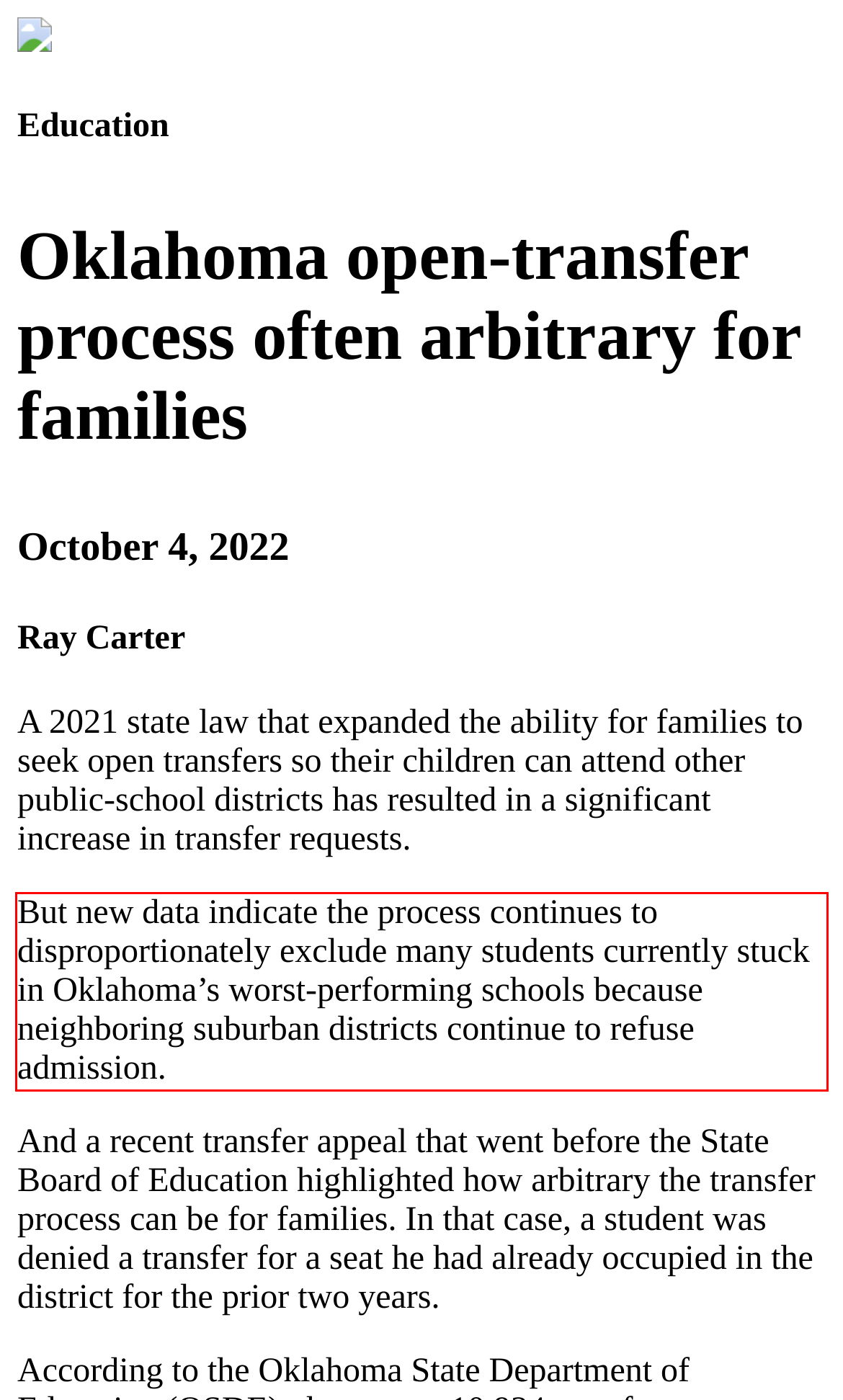Look at the webpage screenshot and recognize the text inside the red bounding box.

But new data indicate the process continues to disproportionately exclude many students currently stuck in Oklahoma’s worst-performing schools because neighboring suburban districts continue to refuse admission.